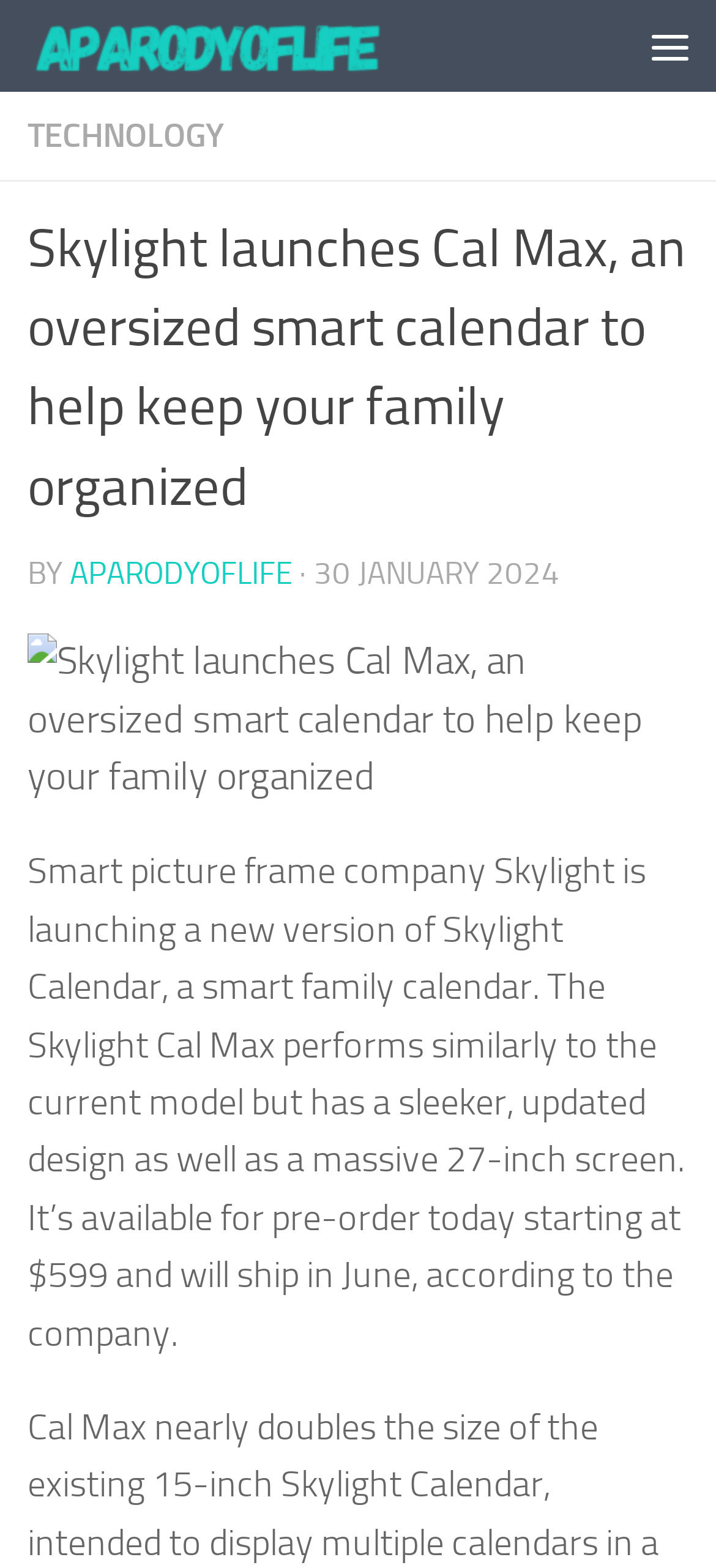Give a one-word or short phrase answer to the question: 
What is the price of the Skylight Cal Max?

$599